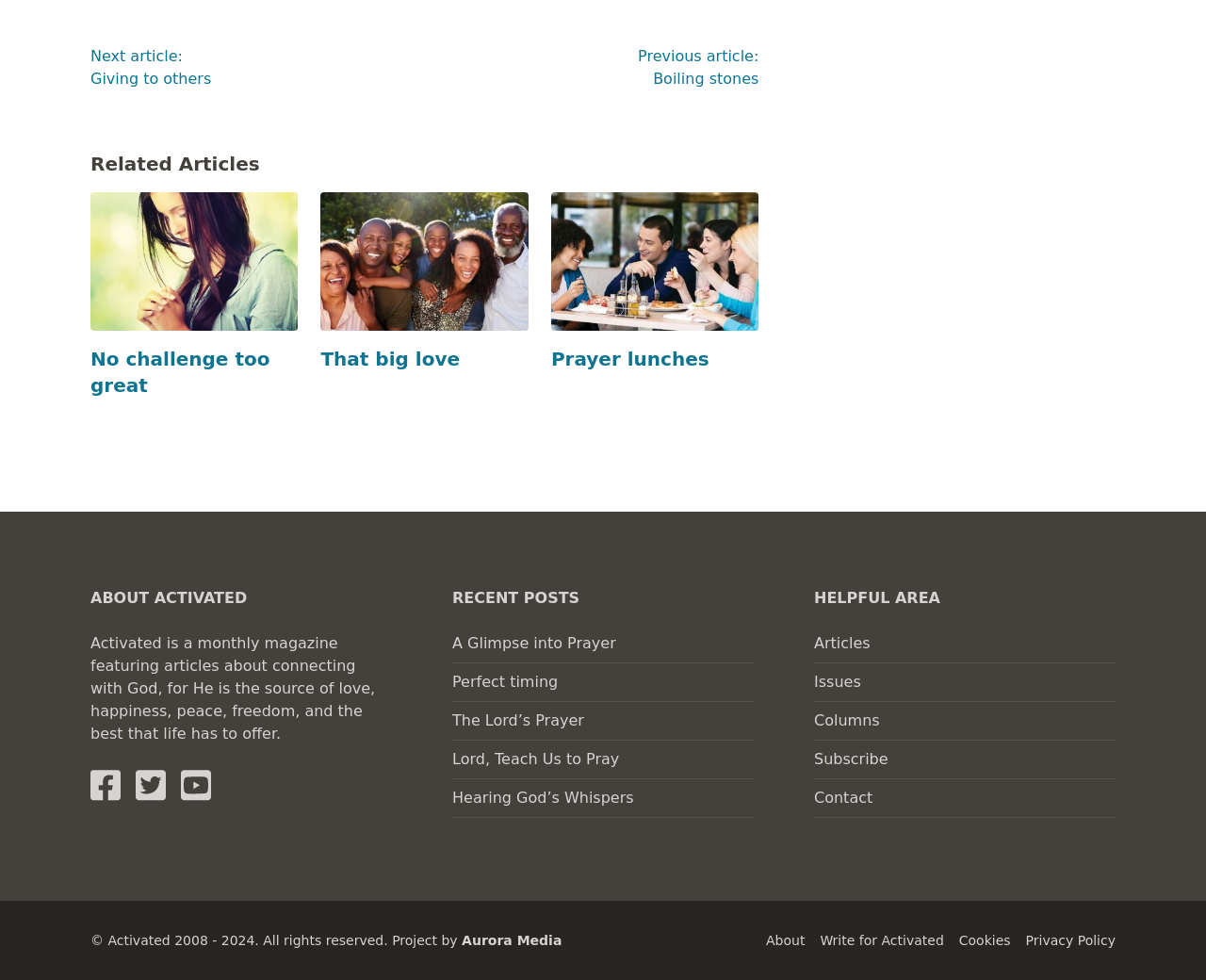Give a one-word or short phrase answer to the question: 
What is the name of the magazine?

Activated